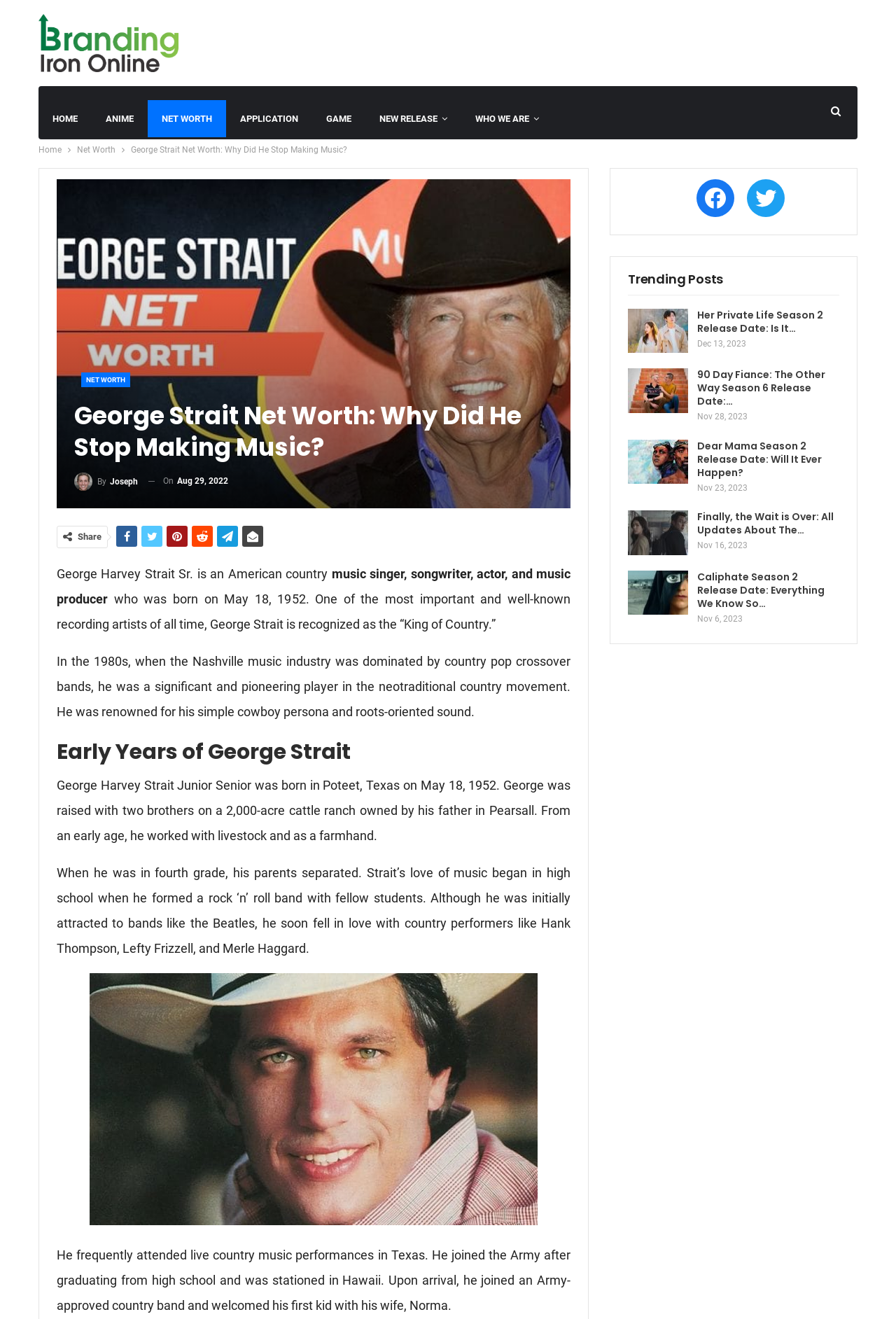What is George Strait's profession?
Please describe in detail the information shown in the image to answer the question.

Based on the webpage content, George Strait is described as an American country music singer, songwriter, actor, and music producer, which indicates that his primary profession is a country music singer.